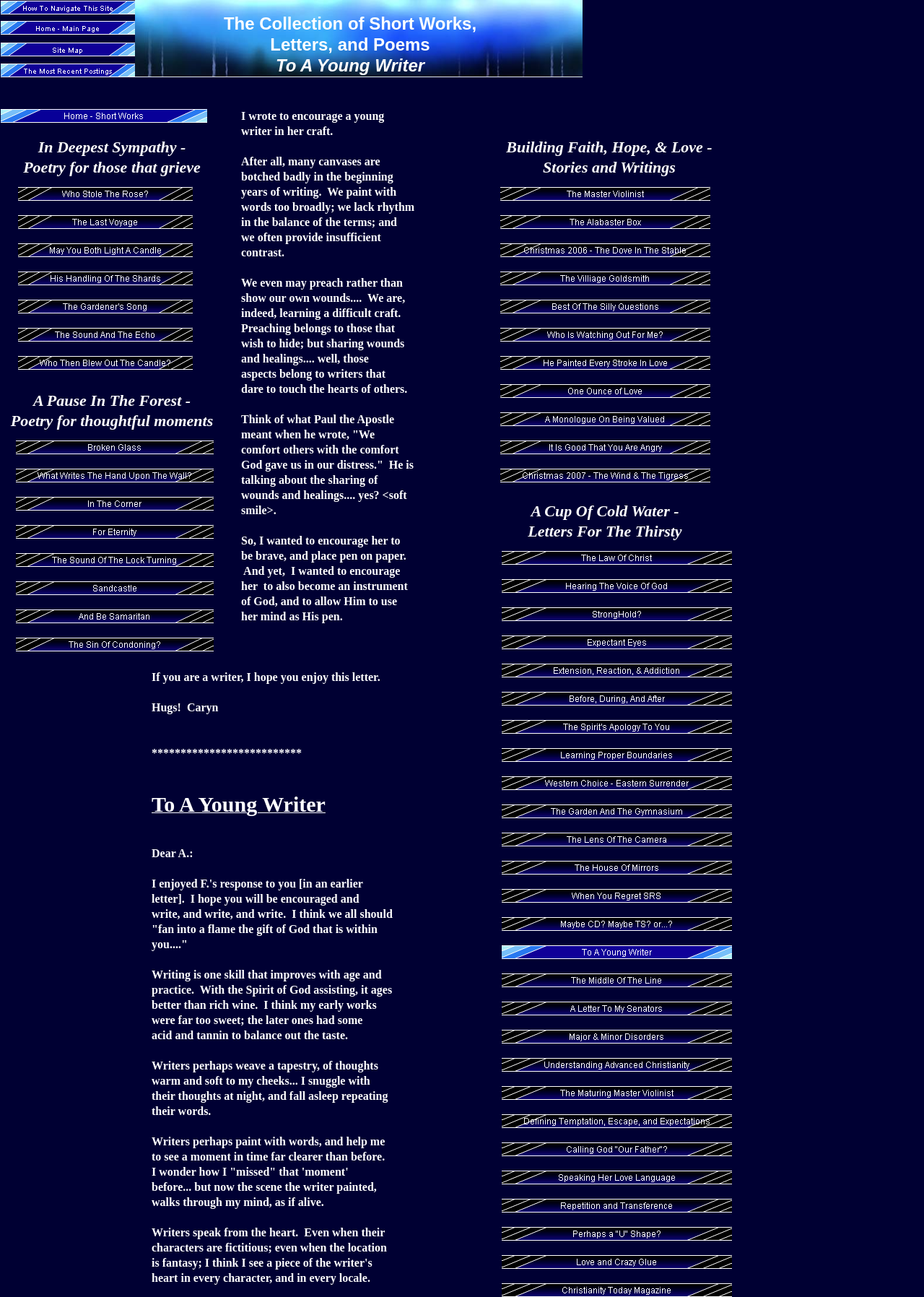What is the purpose of this letter?
Answer the question with a single word or phrase derived from the image.

To encourage a young writer